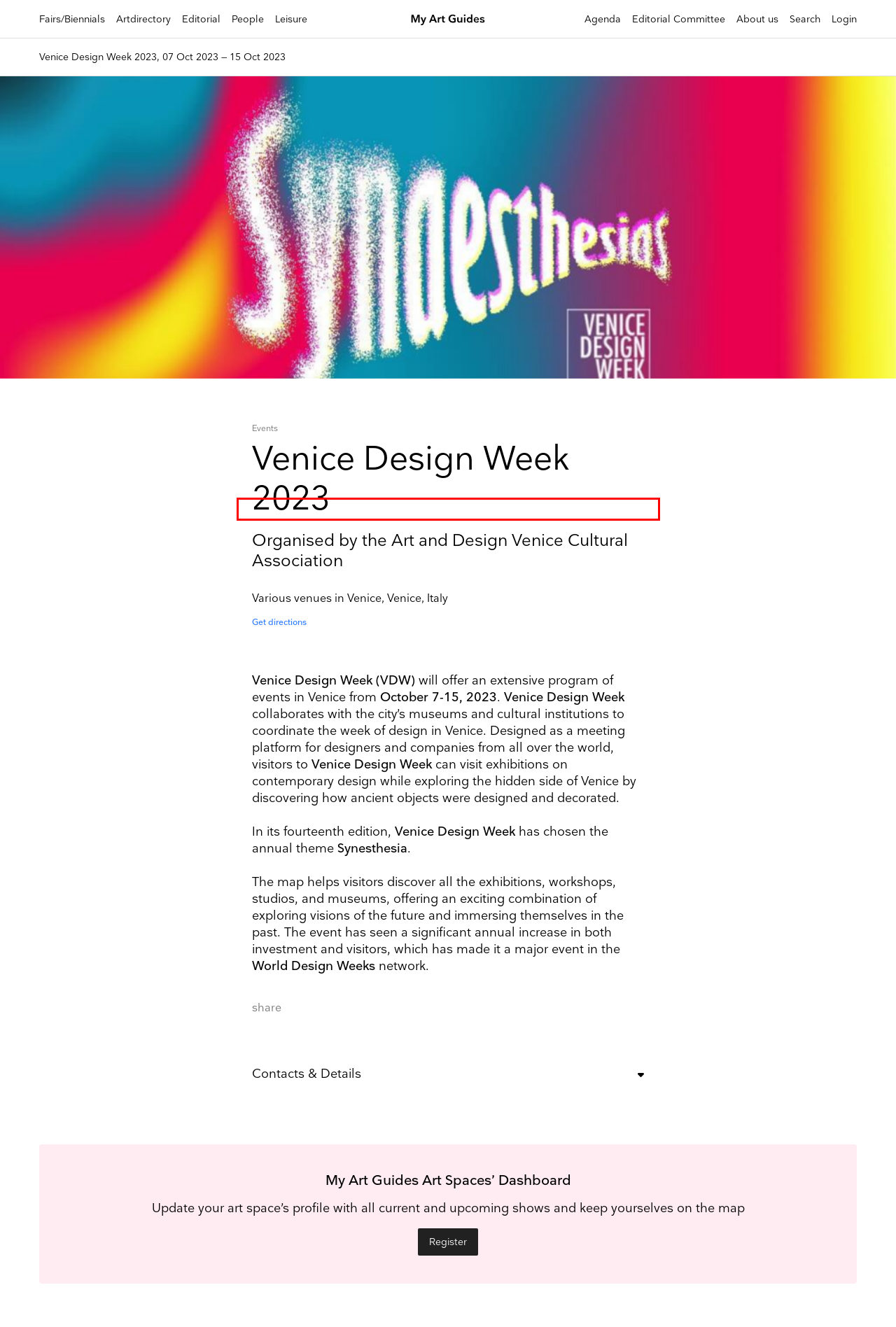Look at the screenshot of the webpage, locate the red rectangle bounding box, and generate the text content that it contains.

Lightbox will use the information you provide on this form to be in touch with you and to provide updates and marketing. Please let us know all the ways you would like to hear from us: